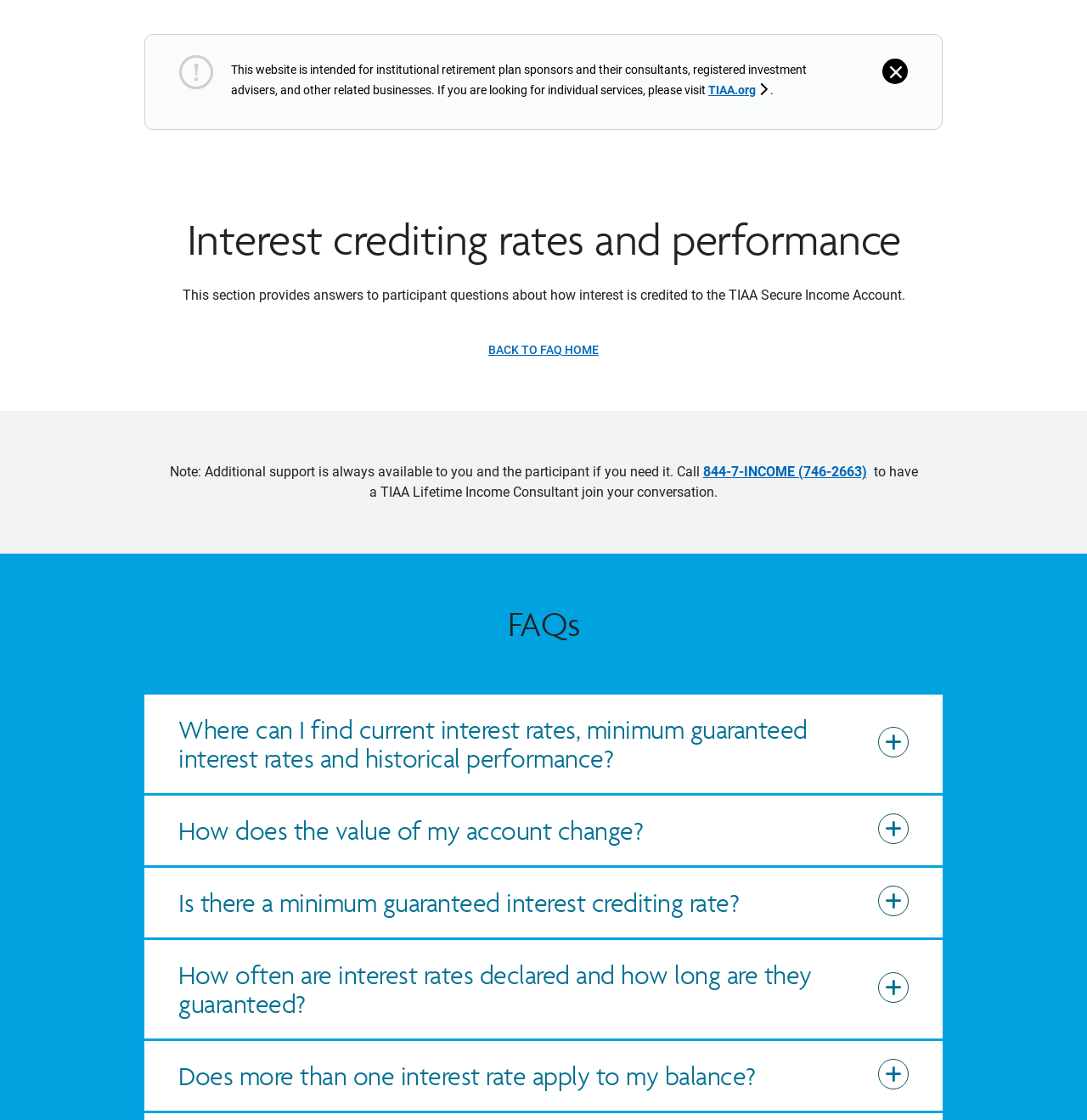Please predict the bounding box coordinates of the element's region where a click is necessary to complete the following instruction: "Expand 'Where can I find current interest rates, minimum guaranteed interest rates and historical performance?'". The coordinates should be represented by four float numbers between 0 and 1, i.e., [left, top, right, bottom].

[0.133, 0.62, 0.867, 0.708]